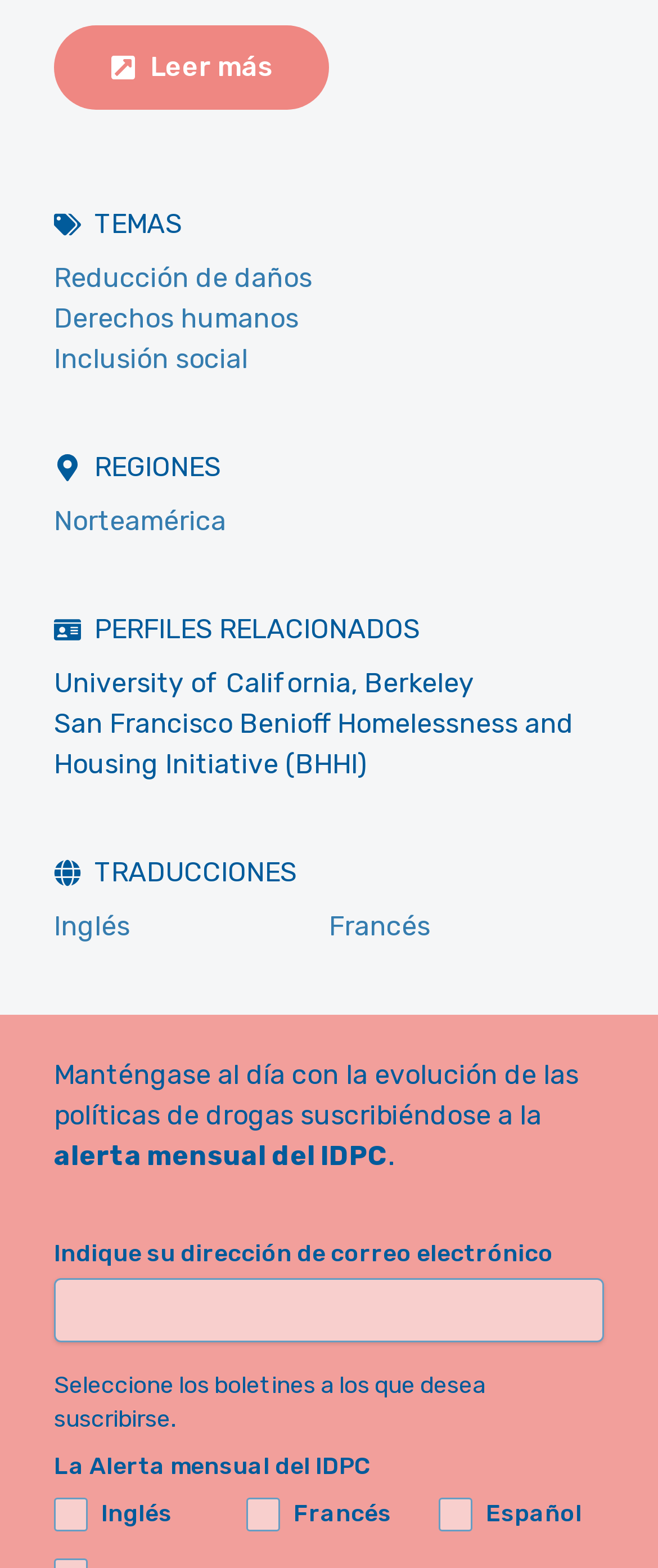Please identify the bounding box coordinates of the clickable area that will allow you to execute the instruction: "Click on the '+' button".

None